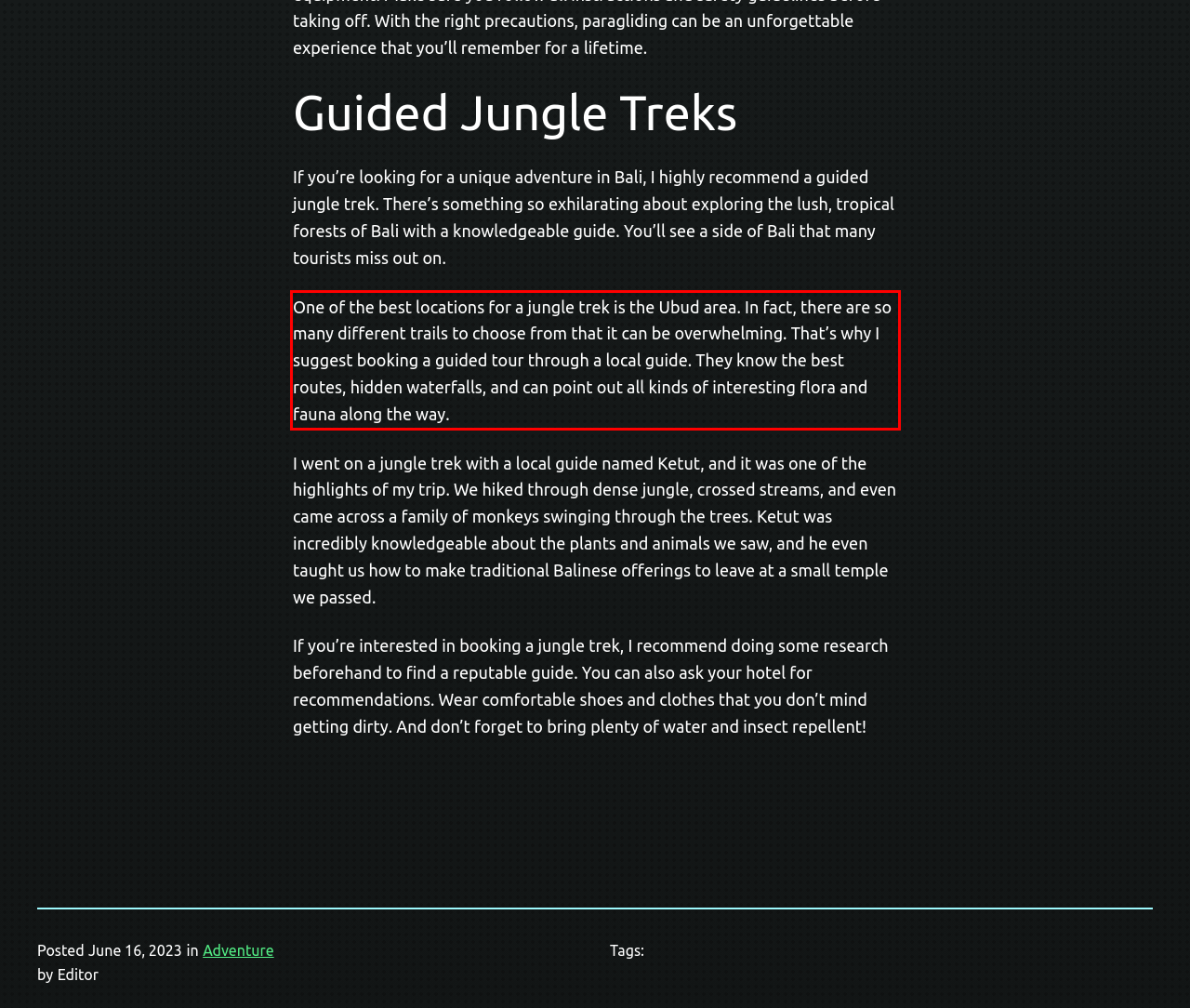You have a screenshot of a webpage with a UI element highlighted by a red bounding box. Use OCR to obtain the text within this highlighted area.

One of the best locations for a jungle trek is the Ubud area. In fact, there are so many different trails to choose from that it can be overwhelming. That’s why I suggest booking a guided tour through a local guide. They know the best routes, hidden waterfalls, and can point out all kinds of interesting flora and fauna along the way.